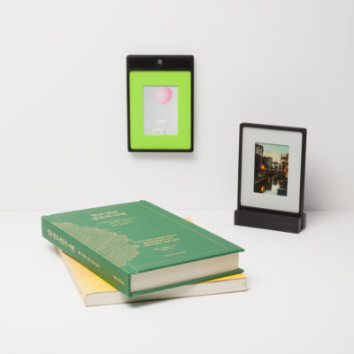Break down the image and describe each part extensively.

The image showcases an inviting display of the "Mini Memories | Gray" and "Mini Memories | Black" picture frames, elegantly situated against a minimalistic white backdrop. The frames are designed to hold 2×3 photographs, perfect for showing off cherished moments in a stylish way. To the left, the deep green book adds a pop of color and serves as a base for the frames, while a second yellow book peeks from beneath. This arrangement not only highlights the frames but also adds an element of sophistication and warmth to the composition, making it an ideal aesthetic for capturing memories in a modern and artistic manner. The accompanying product description emphasizes these frames as a charming addition to any space, encouraging viewers to display their memories creatively.